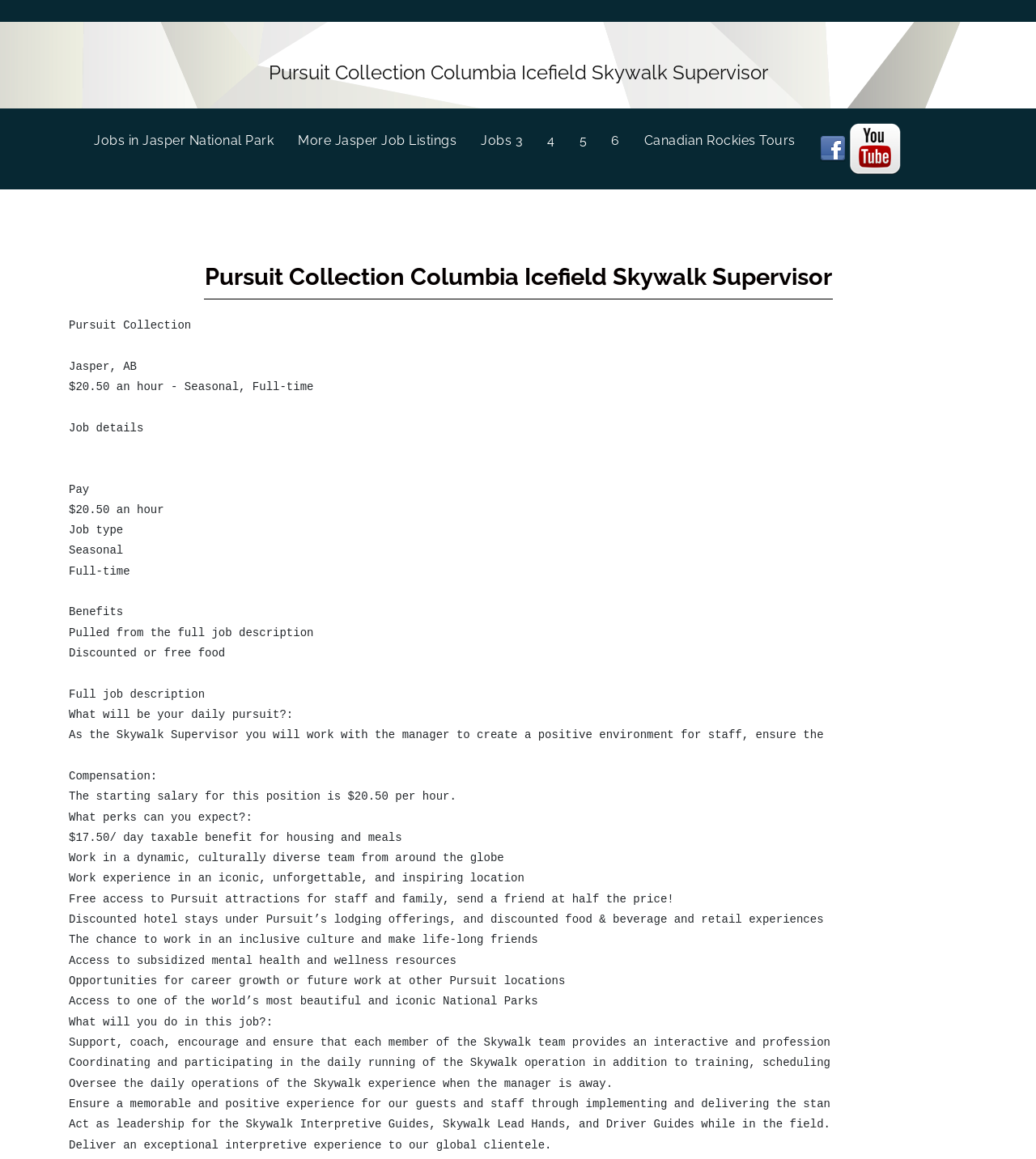Generate a comprehensive description of the contents of the webpage.

The webpage appears to be a job listing page, specifically for jobs in Jasper National Park, Alberta, in the Canadian Rockies. At the top of the page, there is a prominent heading and link with the title "Pursuit Collection Columbia Icefield Skywalk Supervisor", which suggests that this is the main job listing being featured.

Below the main job listing, there are several links to other job listings and related pages, including "Jobs in Jasper National Park", "More Jasper Job Listings", and numbered links to other job listings. These links are positioned in a horizontal row, with the "Jobs in Jasper National Park" link being the first one on the left.

To the right of the job listing links, there are two links with accompanying images: "Canadian Rockies Tours" and "Tour Canadian Rockies on Facebook". The "Tour Canadian Rockies on Facebook" link has a small Facebook icon next to it. Below these links, there is another link with an image, "Wildlife on Video".

Further down the page, there is a second instance of the "Pursuit Collection Columbia Icefield Skywalk Supervisor" heading, which appears to be a subheading or a summary of the main job listing.